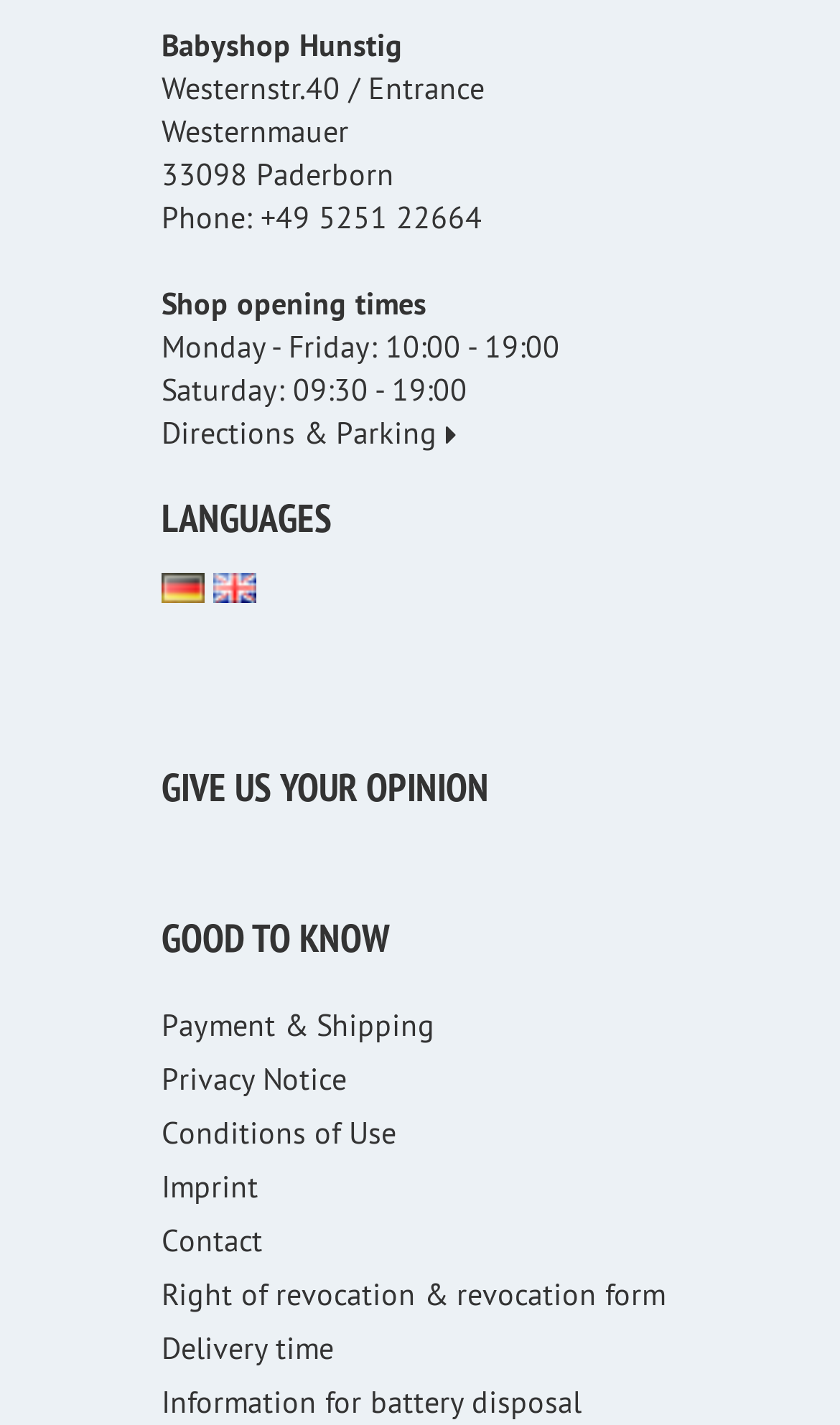What is the phone number of Babyshop Hunstig?
Please answer the question as detailed as possible based on the image.

I found the phone number by looking at the static text elements at the top of the webpage, which provide the phone number '+49 5251 22664'.